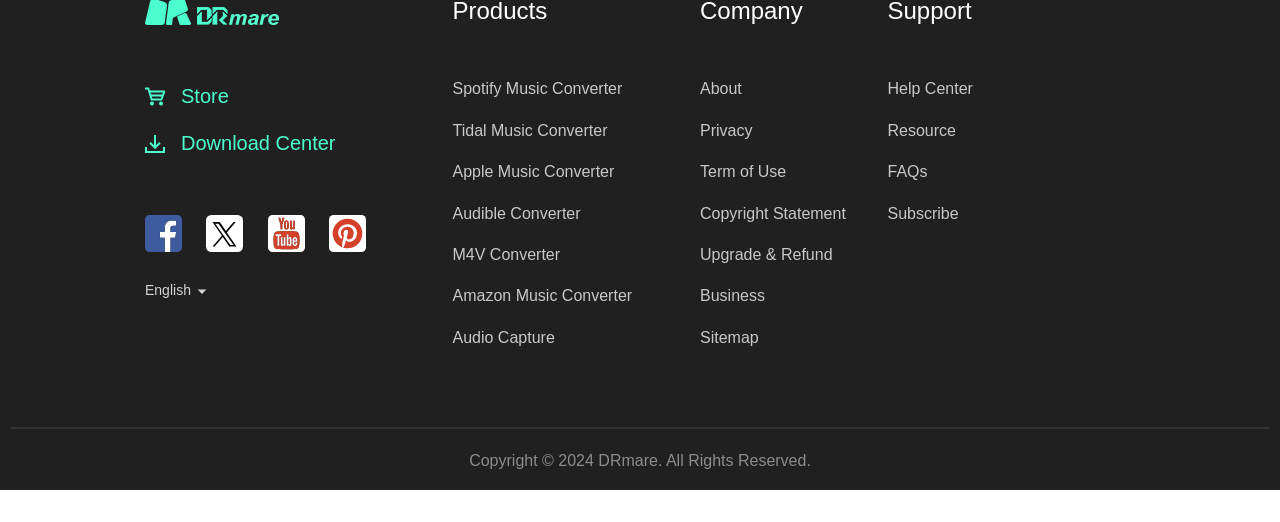What social media platforms are linked on the website?
Provide a one-word or short-phrase answer based on the image.

Facebook, Twitter, YouTube, Pinterest